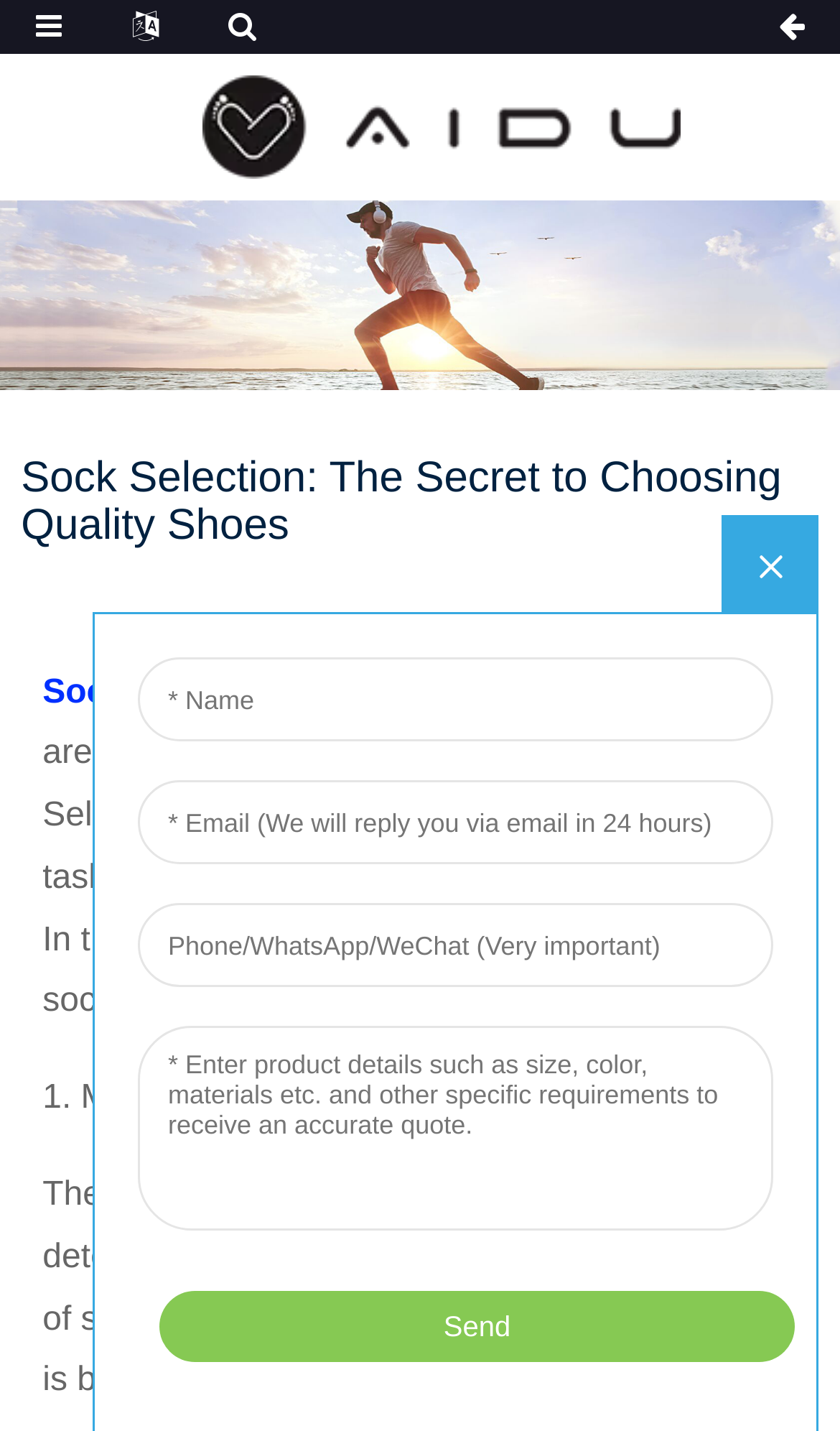Analyze the image and give a detailed response to the question:
What is the purpose of the link 'Socks'?

The link 'Socks' is likely intended to allow users to navigate to a page that provides more information about socks, possibly a product page or a category page, given its context within the sock selection guide.